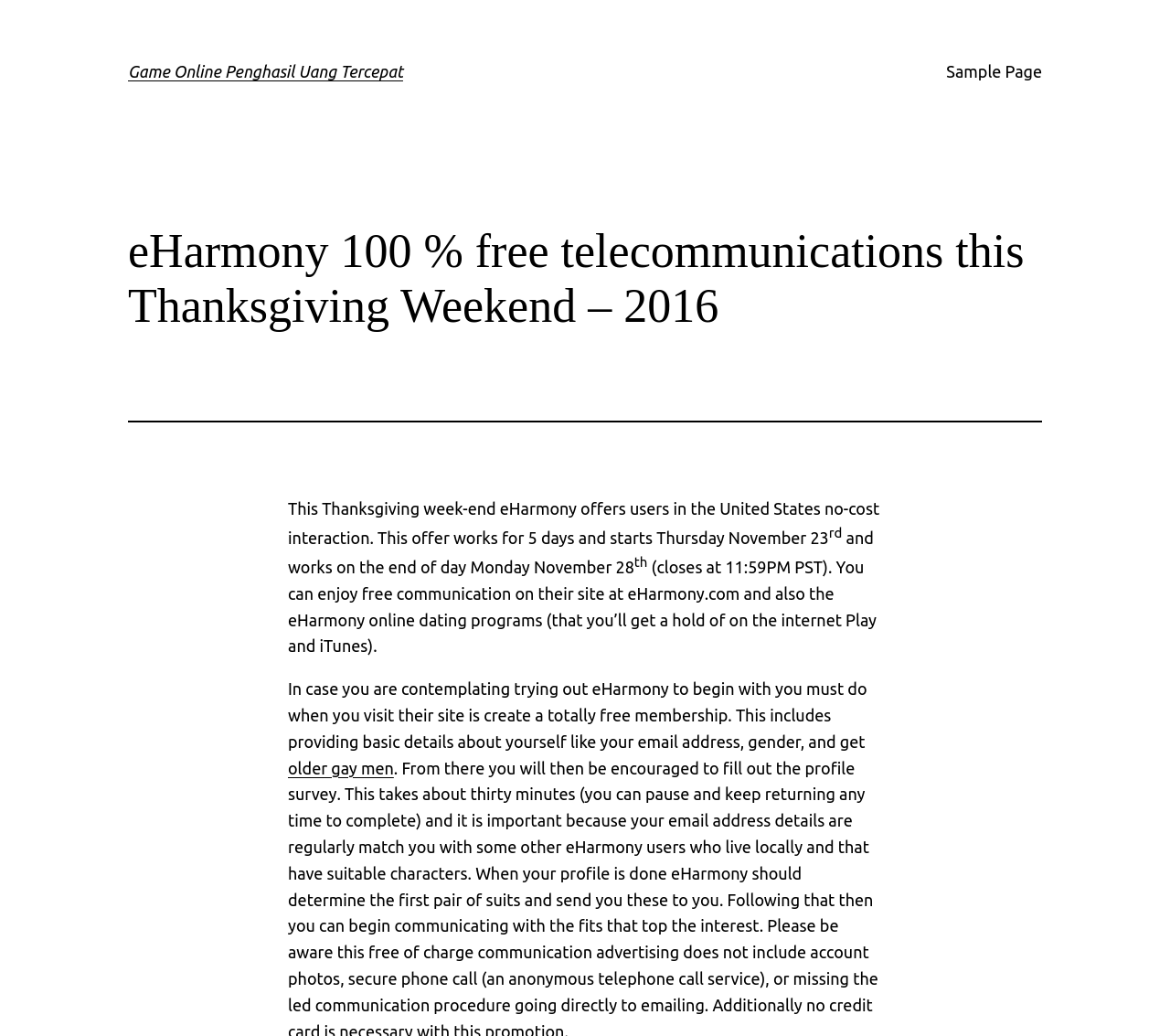Answer this question using a single word or a brief phrase:
What is the closing time of the free interaction offer?

11:59PM PST